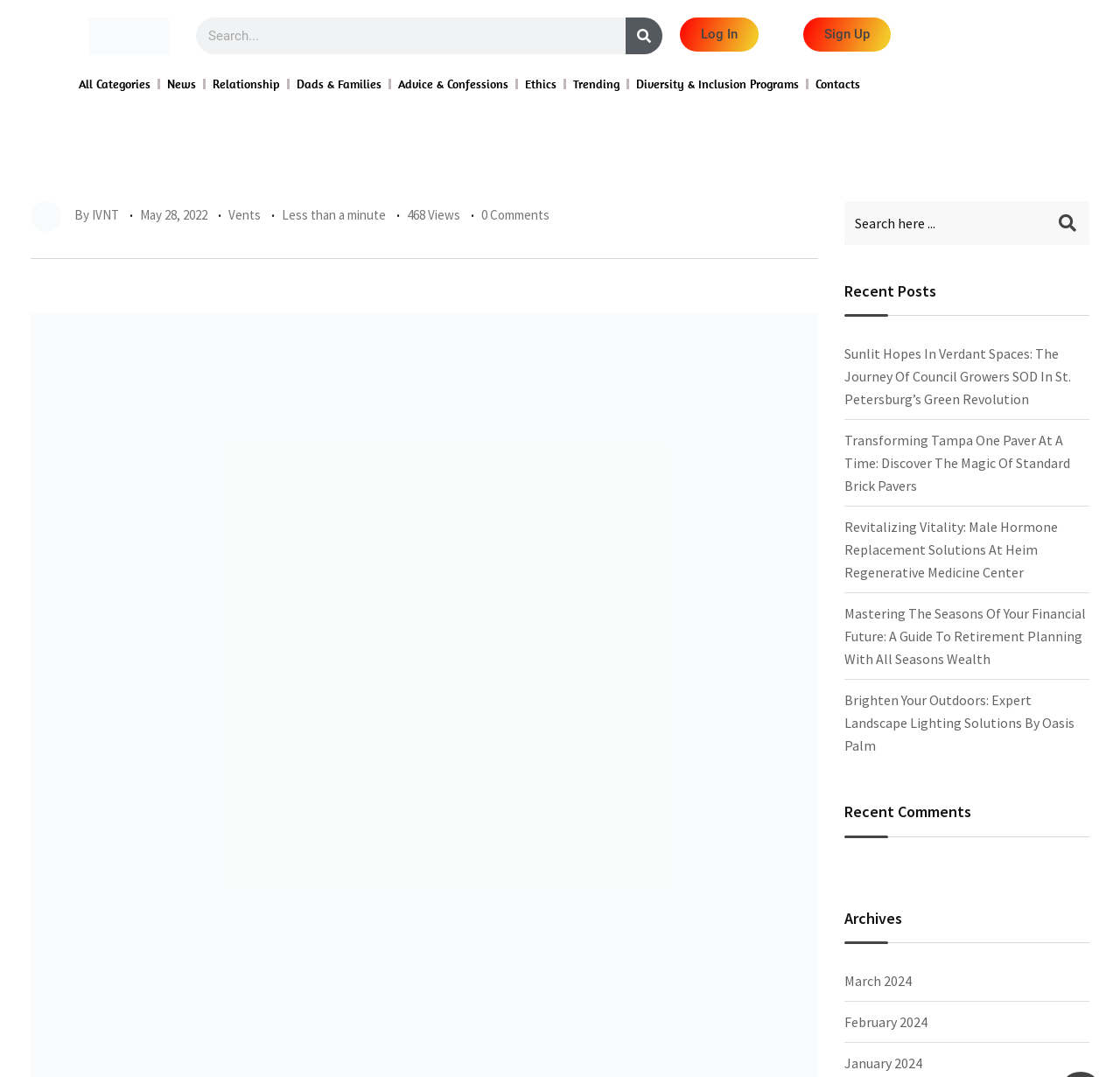Please find the bounding box coordinates of the section that needs to be clicked to achieve this instruction: "Explore 'Black female consciousness is in essence an attitude of the mind'".

None